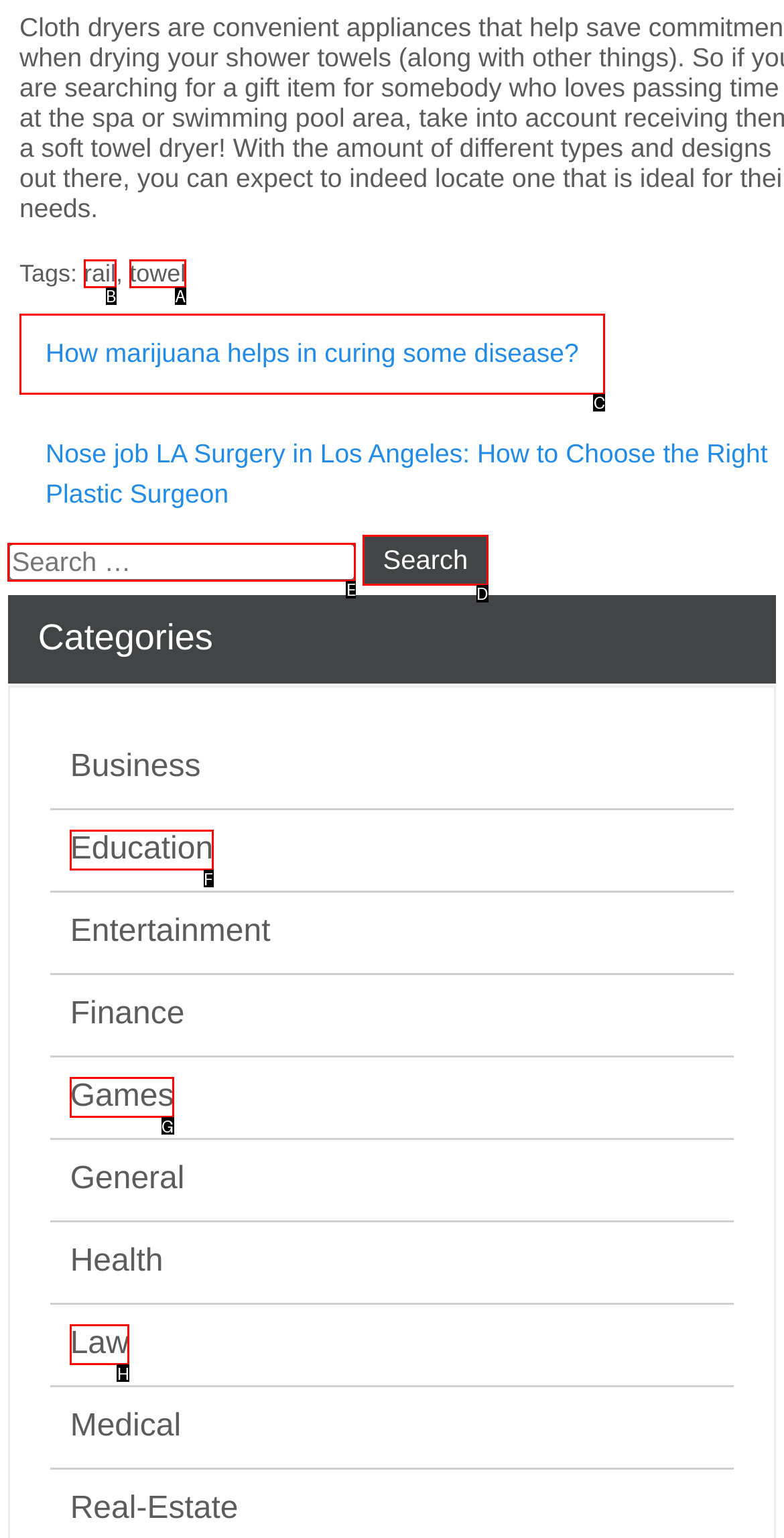Identify the HTML element you need to click to achieve the task: open the menu. Respond with the corresponding letter of the option.

None